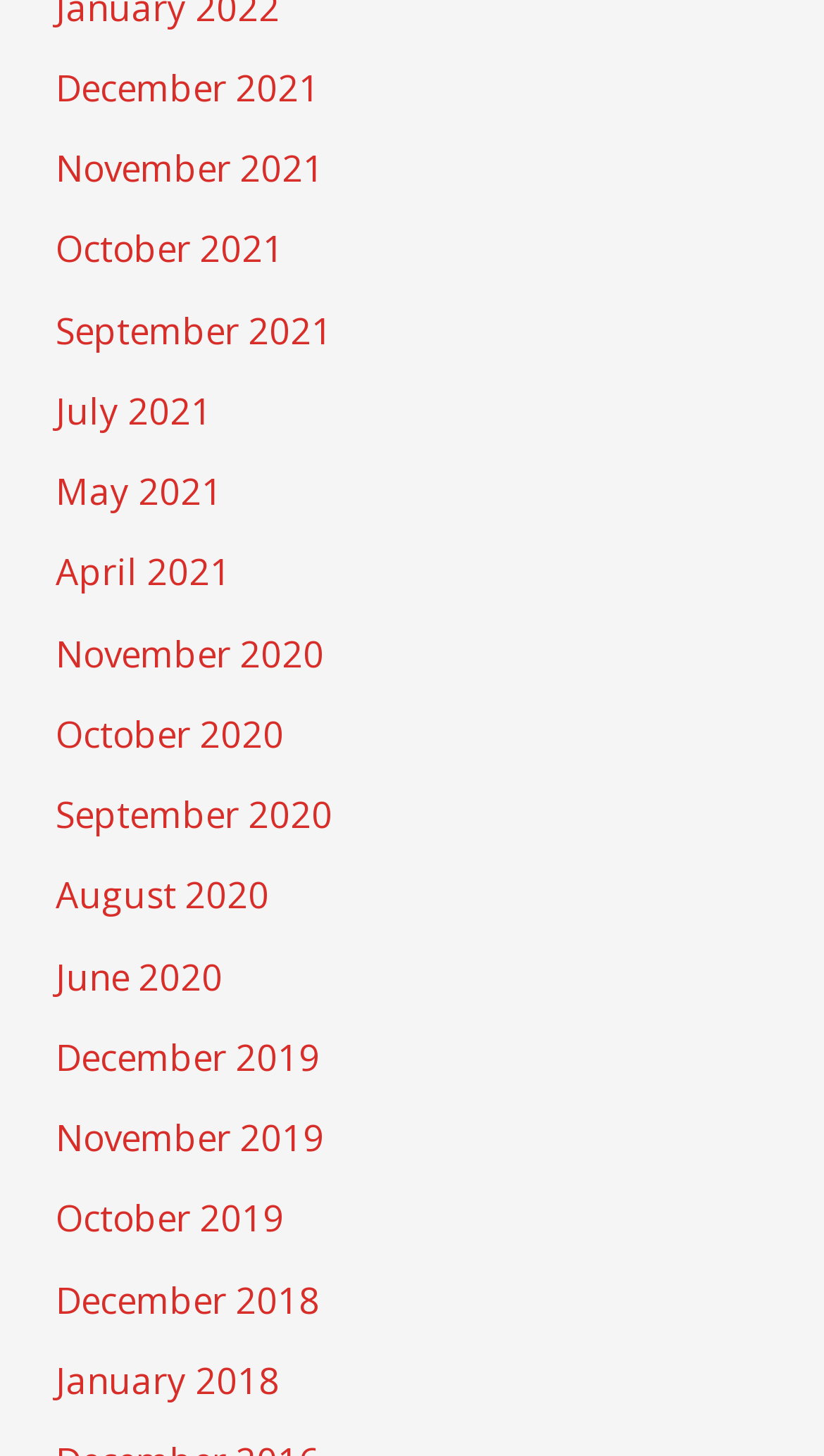From the webpage screenshot, predict the bounding box coordinates (top-left x, top-left y, bottom-right x, bottom-right y) for the UI element described here: December 2021

[0.067, 0.043, 0.388, 0.077]